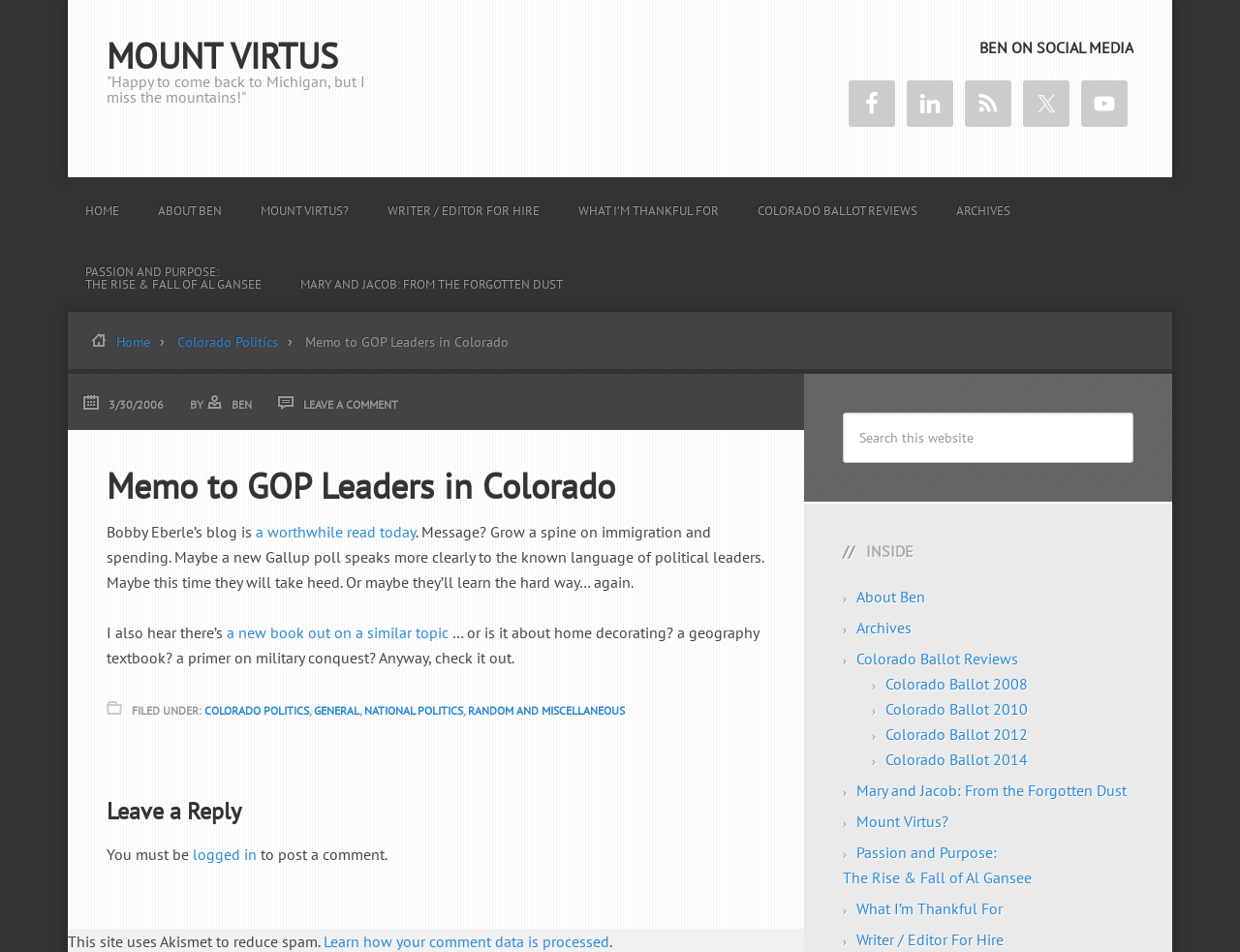Identify the bounding box coordinates of the part that should be clicked to carry out this instruction: "Read the article 'Memo to GOP Leaders in Colorado'".

[0.055, 0.393, 0.648, 0.797]